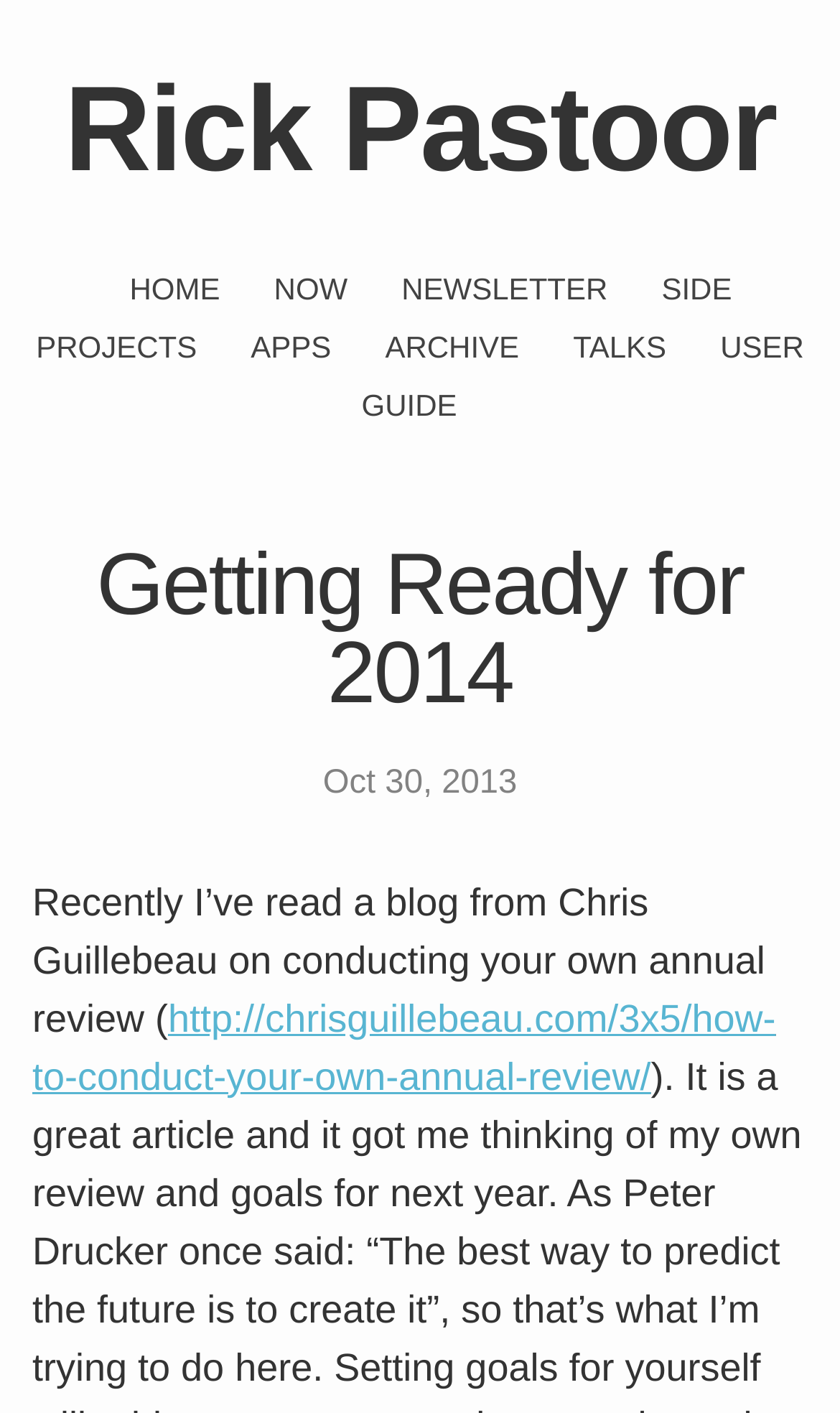What is the author's name?
Please provide a comprehensive and detailed answer to the question.

The author's name is obtained from the heading element 'Rick Pastoor' which is located at the top of the webpage, indicating that it is the author's name.